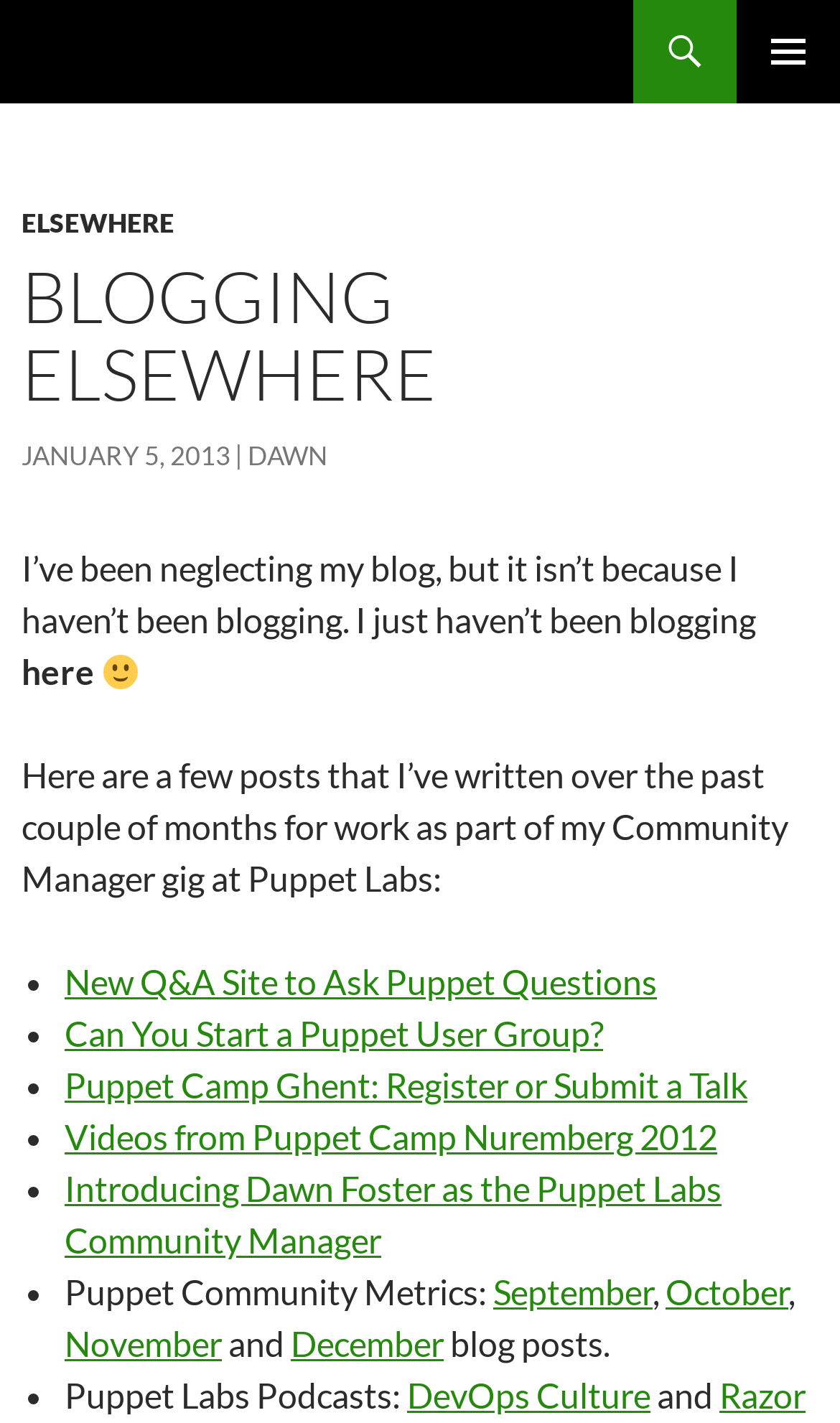Reply to the question below using a single word or brief phrase:
What is the title of the first link listed under 'Puppet Labs Podcasts'?

DevOps Culture